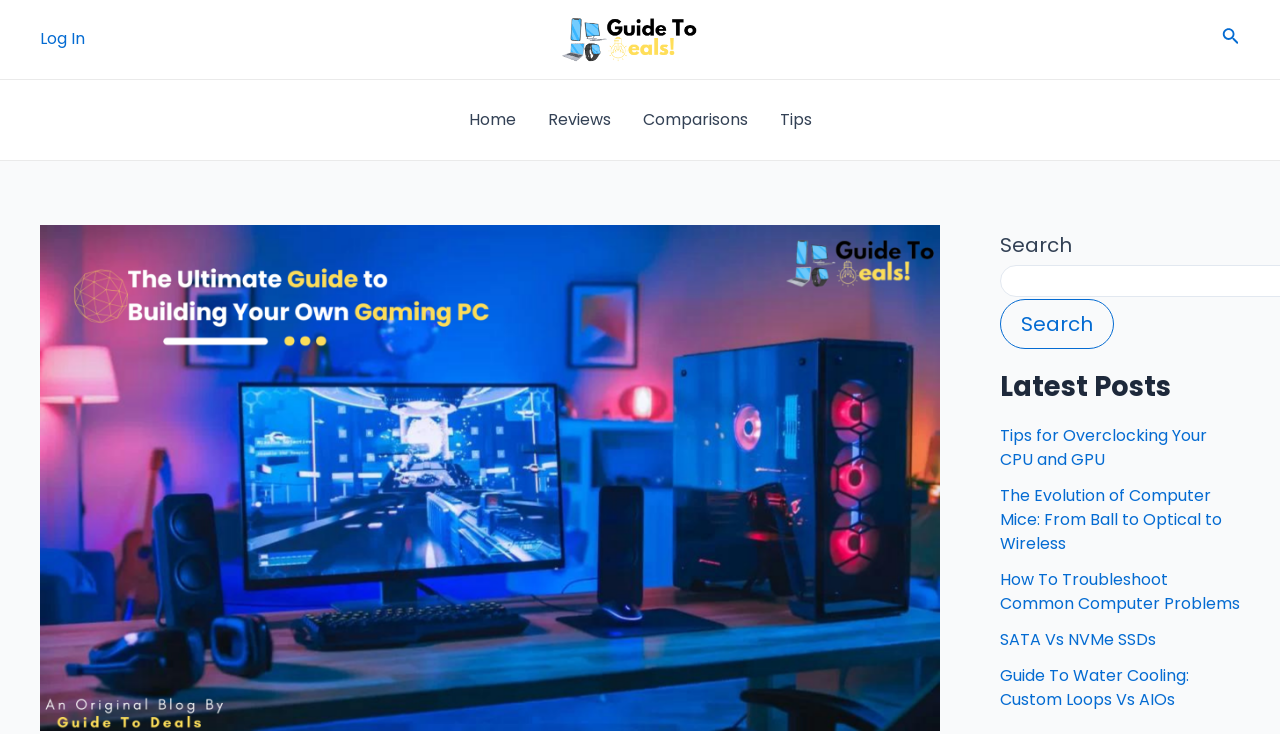What is the main navigation section of the website?
Analyze the image and deliver a detailed answer to the question.

The main navigation section of the website is located at the top center of the page, which contains links to 'Home', 'Reviews', 'Comparisons', and 'Tips'. This can be inferred from the navigation element with the description 'Site Navigation: Main'.